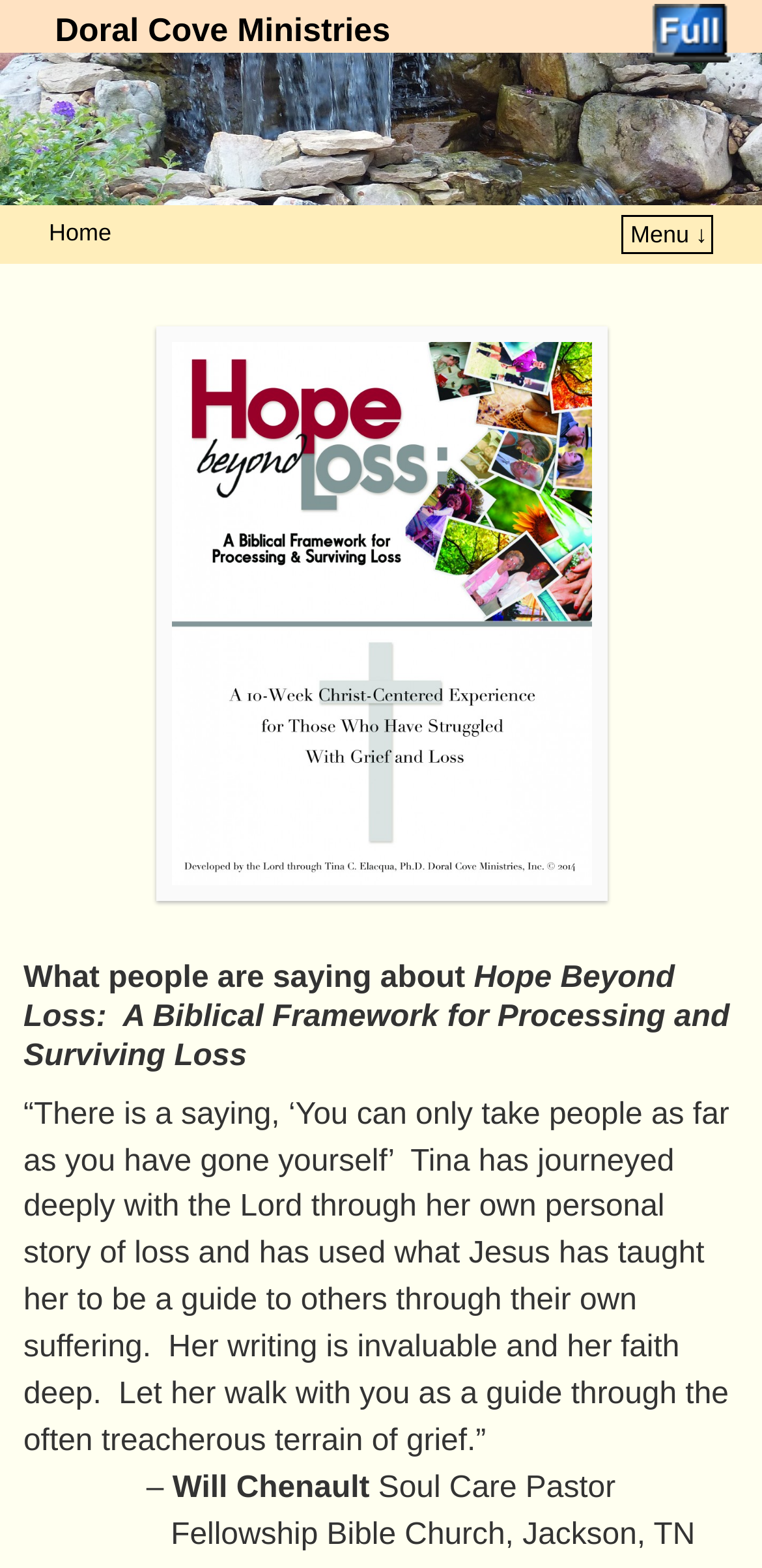Find the bounding box of the UI element described as follows: "Doral Cove Ministries".

[0.072, 0.007, 0.512, 0.031]